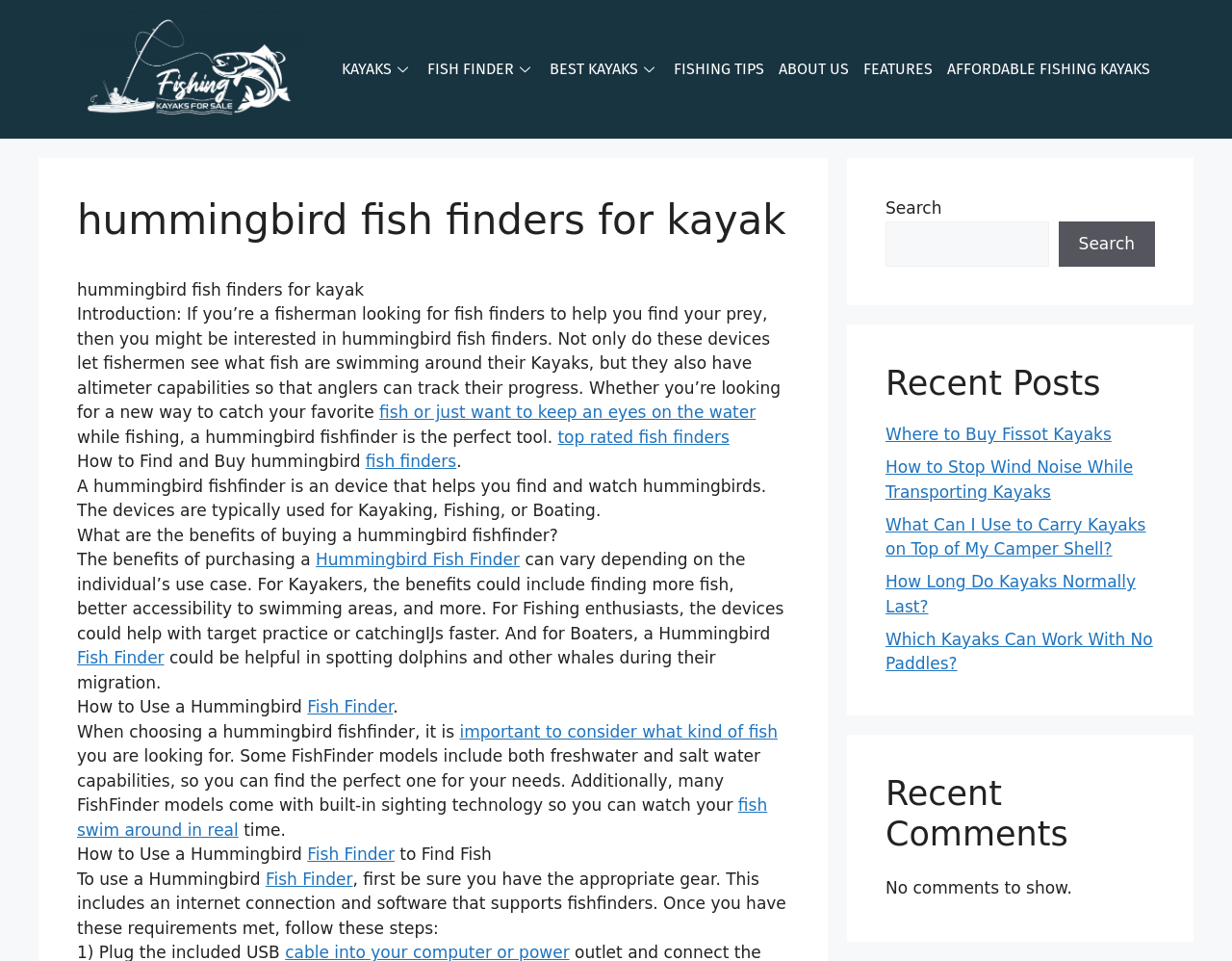Give a concise answer of one word or phrase to the question: 
What are the benefits of buying a hummingbird fish finder?

Varies depending on use case